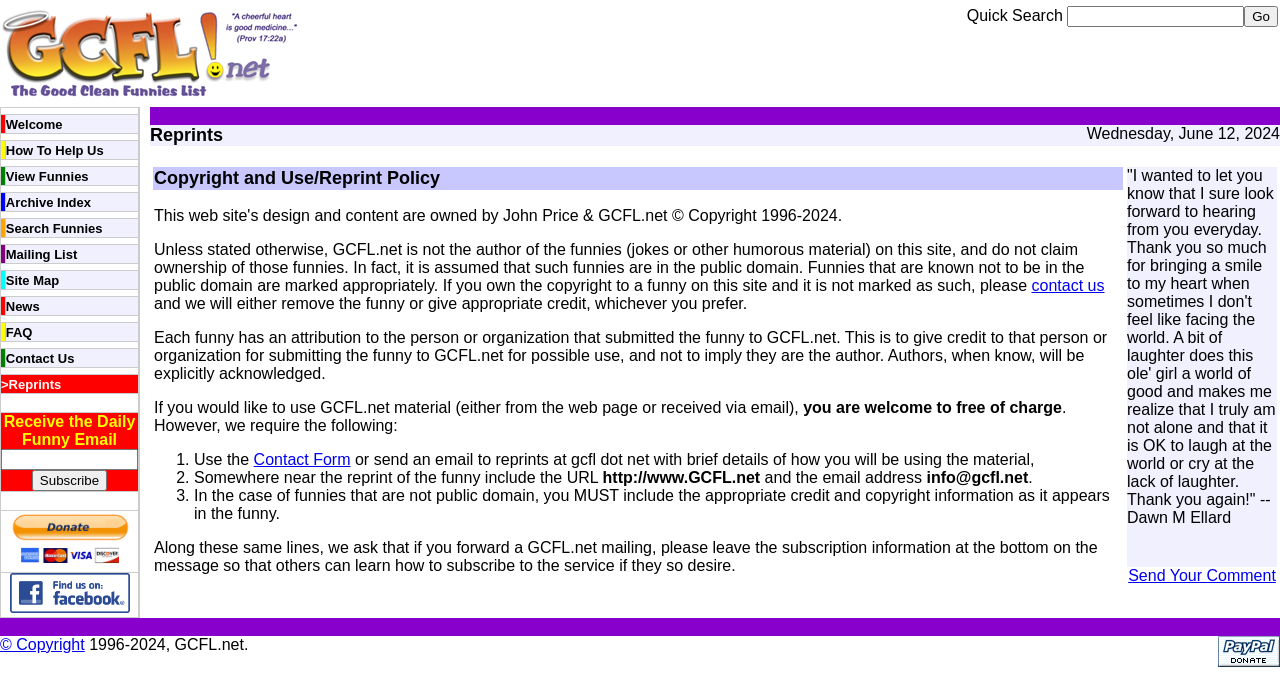Generate a thorough caption that explains the contents of the webpage.

The webpage is a clean and organized joke site with a prominent header section at the top. The header features a logo image and a link to "GCFL.net: Good, Clean Funnies List" on the left, and a search bar with a "Quick Search Go" button on the right. 

Below the header, there is a table with multiple rows, each containing a link to a different section of the website, such as "Welcome", "How To Help Us", "View Funnies", "Archive Index", "Search Funnies", "Mailing List", and "Site Map". Each link is accompanied by a small image and some whitespace. The links are arranged in a vertical list, with each row taking up a small portion of the page width.

There are no images on the page aside from the logo and the small images accompanying each link. The overall layout is simple and easy to navigate, with a focus on providing quick access to various sections of the website.